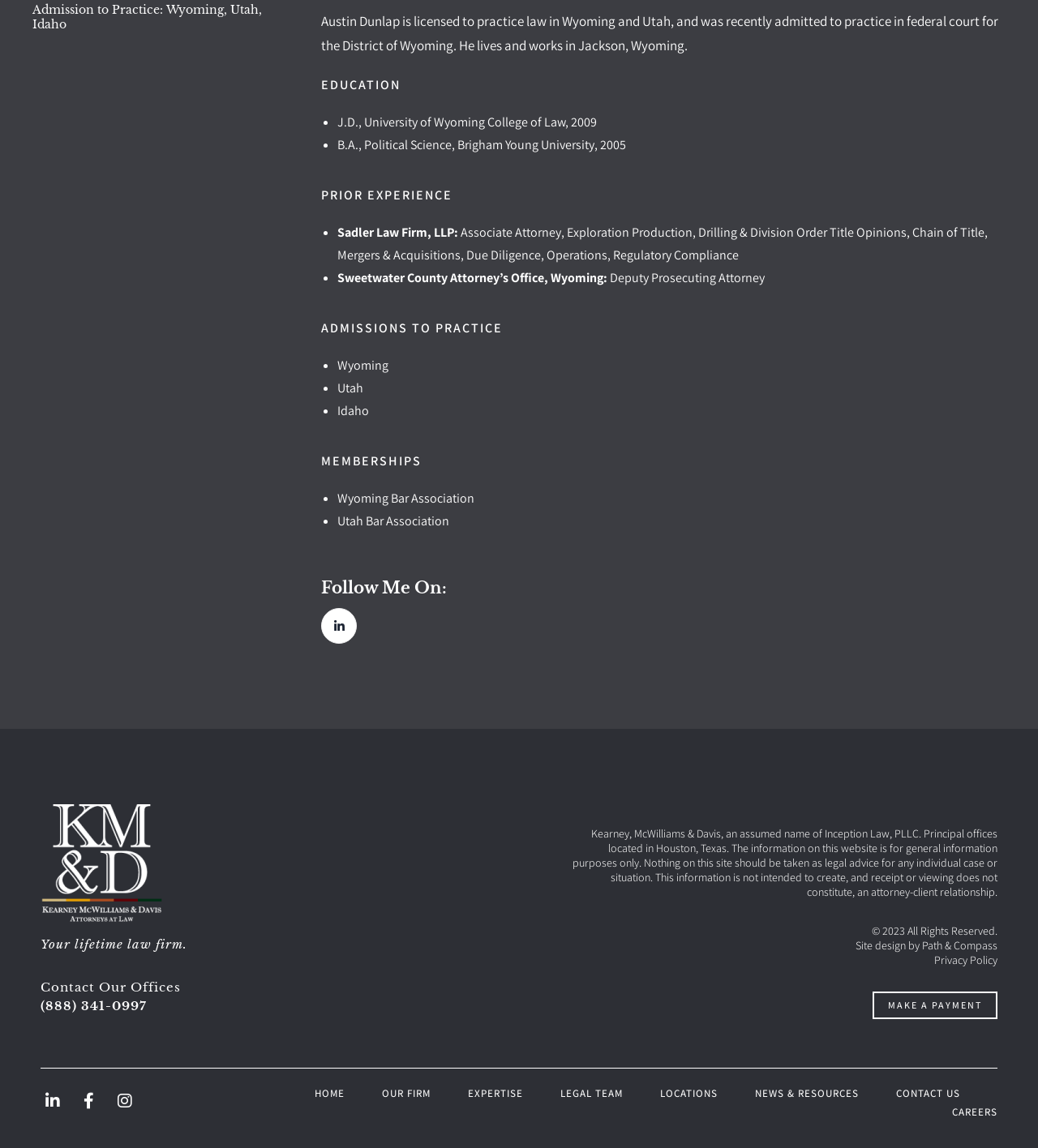Provide the bounding box for the UI element matching this description: "Our Firm".

[0.368, 0.946, 0.415, 0.958]